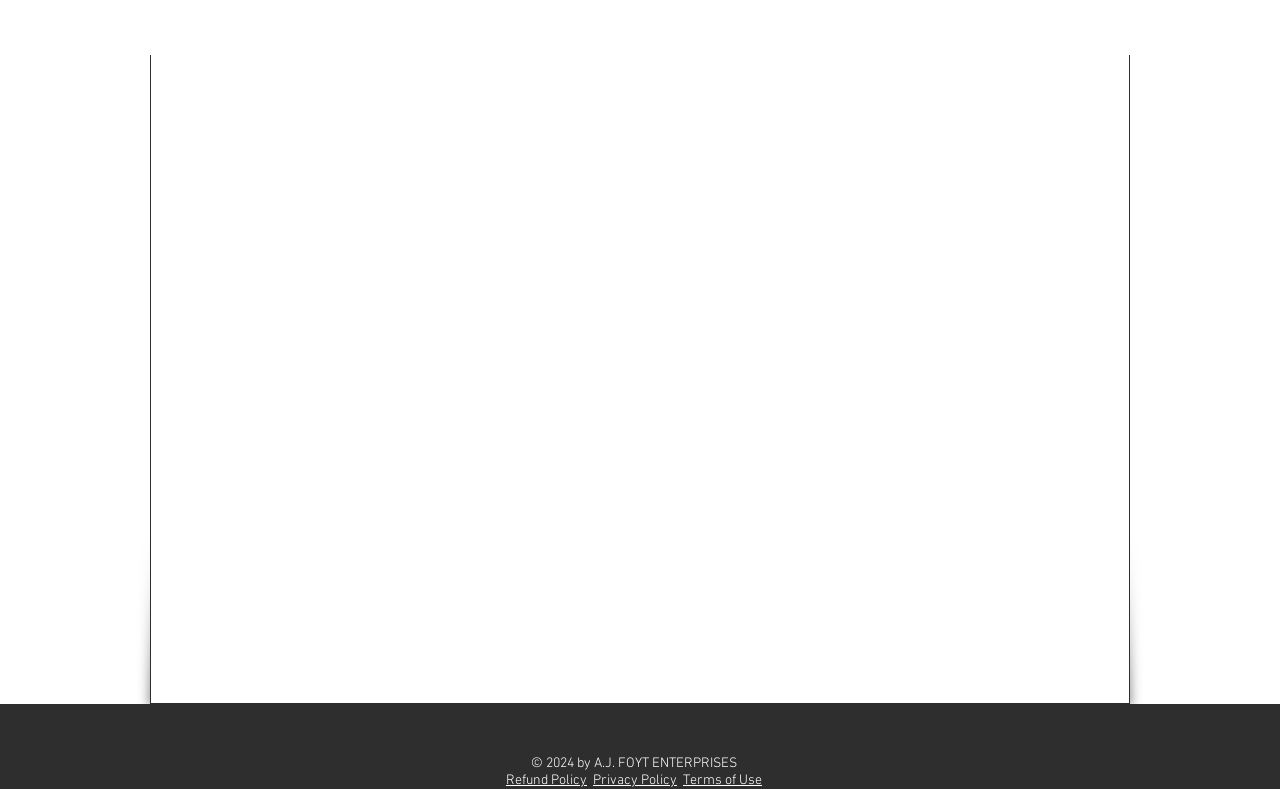Find and provide the bounding box coordinates for the UI element described here: "name="s" placeholder="Search…"". The coordinates should be given as four float numbers between 0 and 1: [left, top, right, bottom].

None